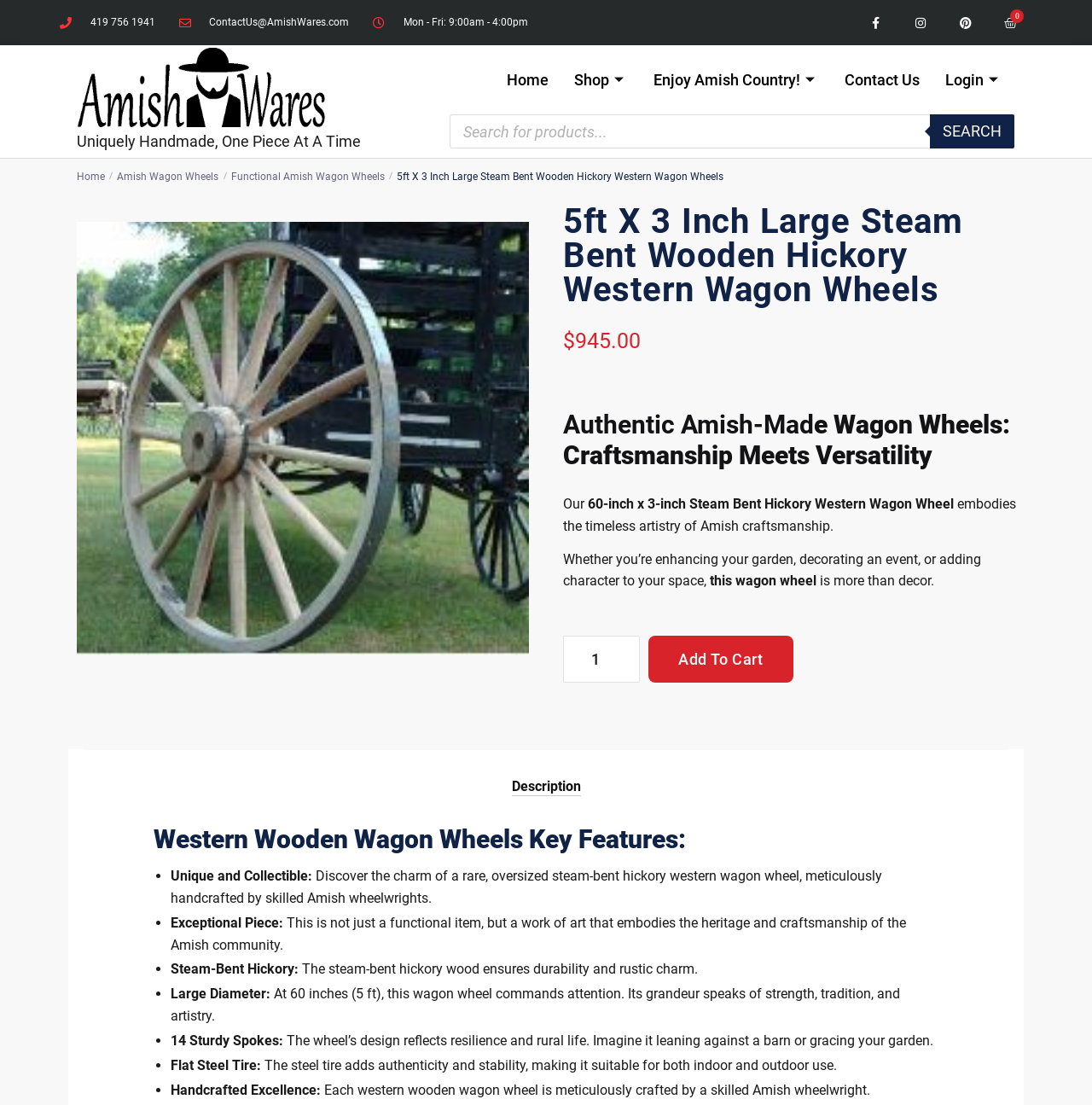Given the description "Functional Amish Wagon Wheels", determine the bounding box of the corresponding UI element.

[0.212, 0.155, 0.352, 0.165]